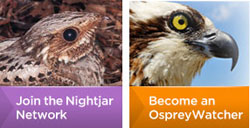Look at the image and give a detailed response to the following question: What is the purpose of the 'OspreyWatcher' program?

The image features an Osprey on the right side, and the text accompanying it encourages viewers to 'Become an OspreyWatcher'. This implies that the OspreyWatcher program is involved in citizen science and monitoring of Osprey populations.